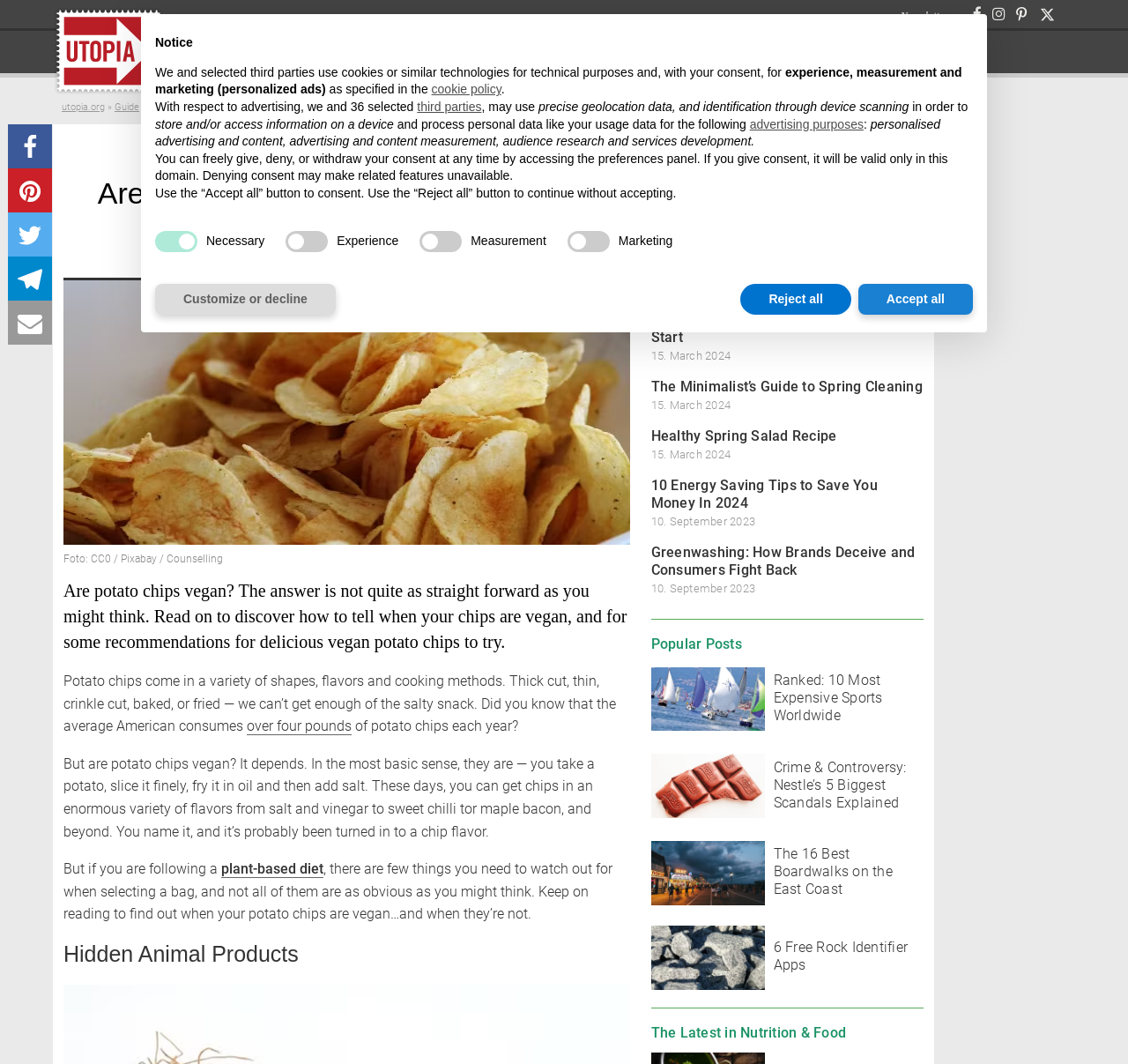Give a detailed explanation of the elements present on the webpage.

This webpage is about whether potato chips are vegan or not. At the top, there is a navigation menu with links to "responsible living", "newsletter", and social media icons. Below that, there are links to various categories such as "environment & nature", "nutrition & food", and "beauty".

The main content of the webpage is an article titled "Are Potato Chips Vegan? It Depends." The article has a heading, a brief introduction, and a figure with an image of potato chips and a caption. The introduction explains that potato chips come in various shapes, flavors, and cooking methods, and that the average American consumes over four pounds of potato chips each year.

The article then delves into the question of whether potato chips are vegan, explaining that while they are in their most basic sense, there are some things to watch out for when selecting a bag. There is a section titled "Hidden Animal Products" that discusses this further.

On the right side of the webpage, there are two columns of articles. The top column has links to recent posts, including "Running in Spring: 6 Tips for a Fresh Start", "The Minimalist’s Guide to Spring Cleaning", and "Healthy Spring Salad Recipe". The bottom column has links to popular posts, including "Most expensive sports. Ranked: 10 Most Expensive Sports Worldwide", "nestle products Crime & Controversy: Nestle’s 5 Biggest Scandals Explained", and "best boardwalks on the east coast The 16 Best Boardwalks on the East Coast".

There are also social media sharing buttons at the top of the article, allowing users to share the article on Facebook, Pinterest, Twitter, Telegram, and email.